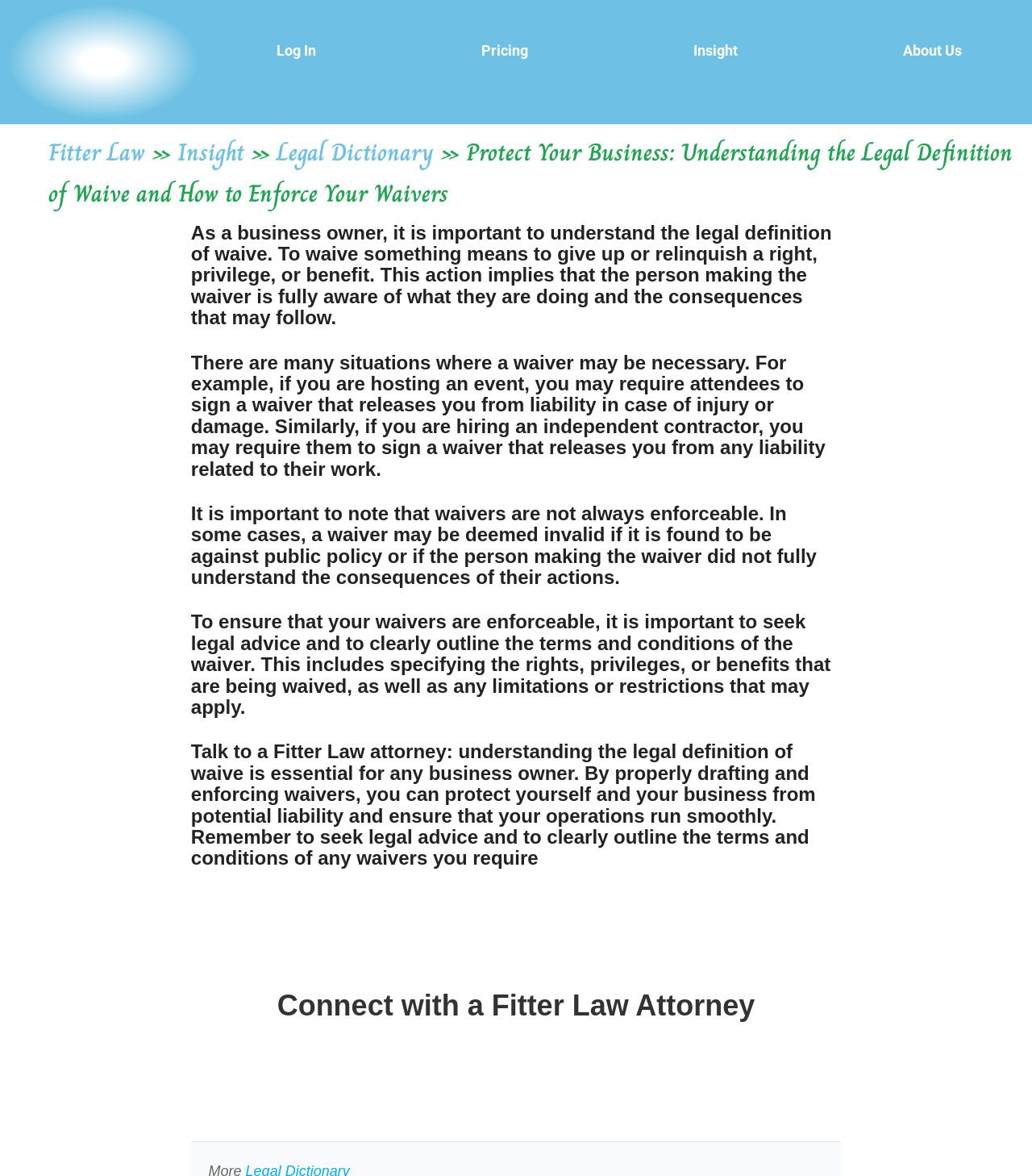Determine the bounding box coordinates of the clickable element to achieve the following action: 'Read the Legal Dictionary'. Provide the coordinates as four float values between 0 and 1, formatted as [left, top, right, bottom].

[0.268, 0.114, 0.42, 0.145]